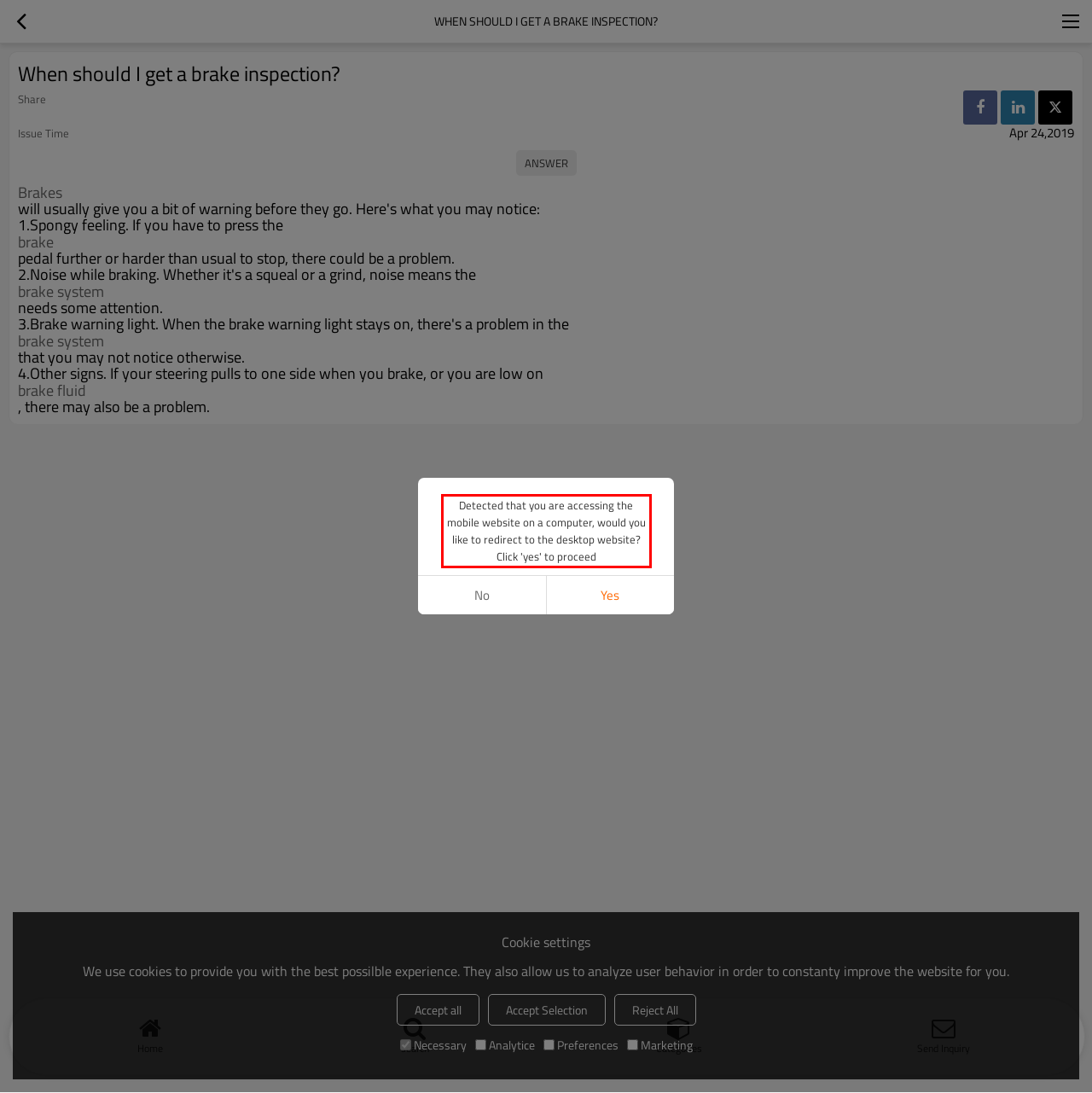Please perform OCR on the text within the red rectangle in the webpage screenshot and return the text content.

Detected that you are accessing the mobile website on a computer, would you like to redirect to the desktop website? Click 'yes' to proceed